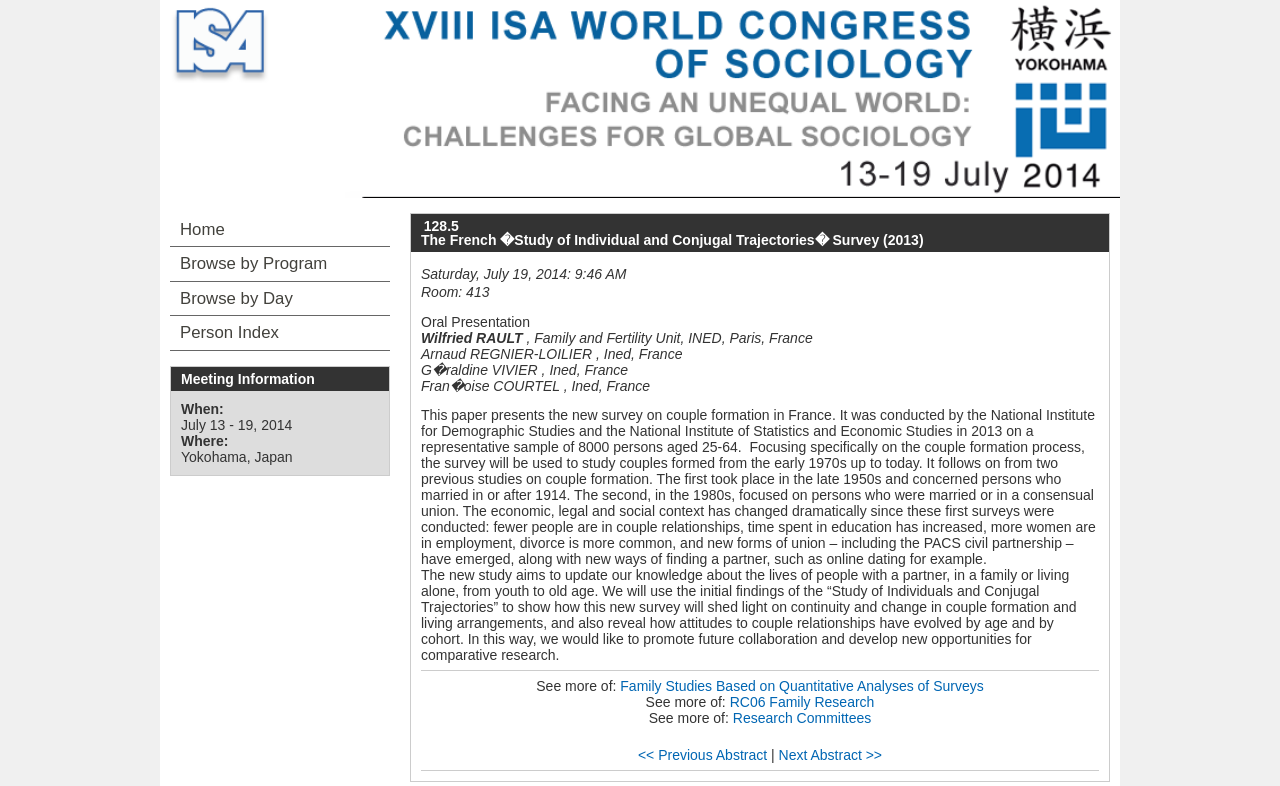Please respond to the question with a concise word or phrase:
Who are the authors of the paper?

Wilfried RAULT, Arnaud REGNIER-LOILIER, G�raldine VIVIER, Fran�oise COURTEL